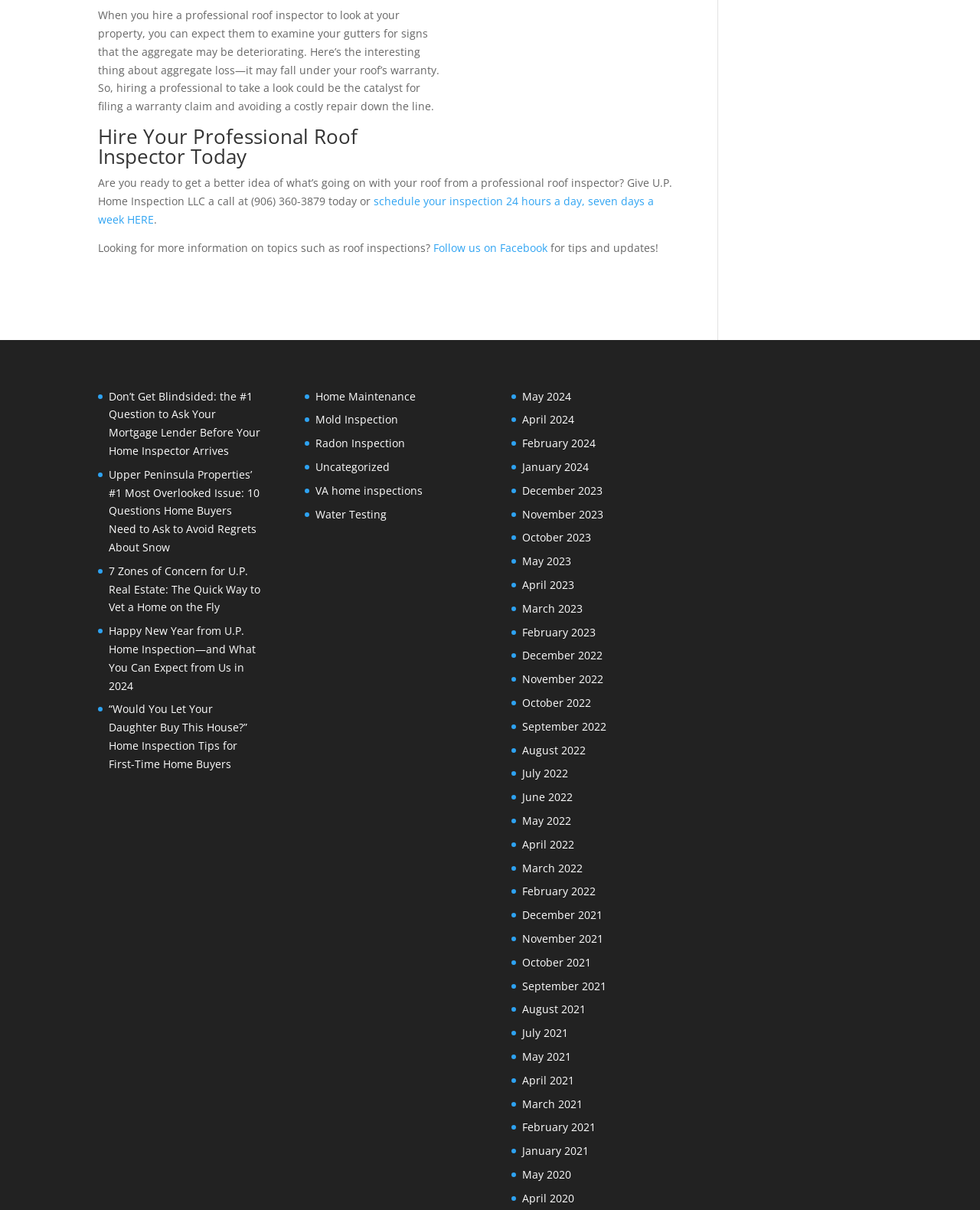Find the bounding box coordinates for the area that should be clicked to accomplish the instruction: "Click on Home".

None